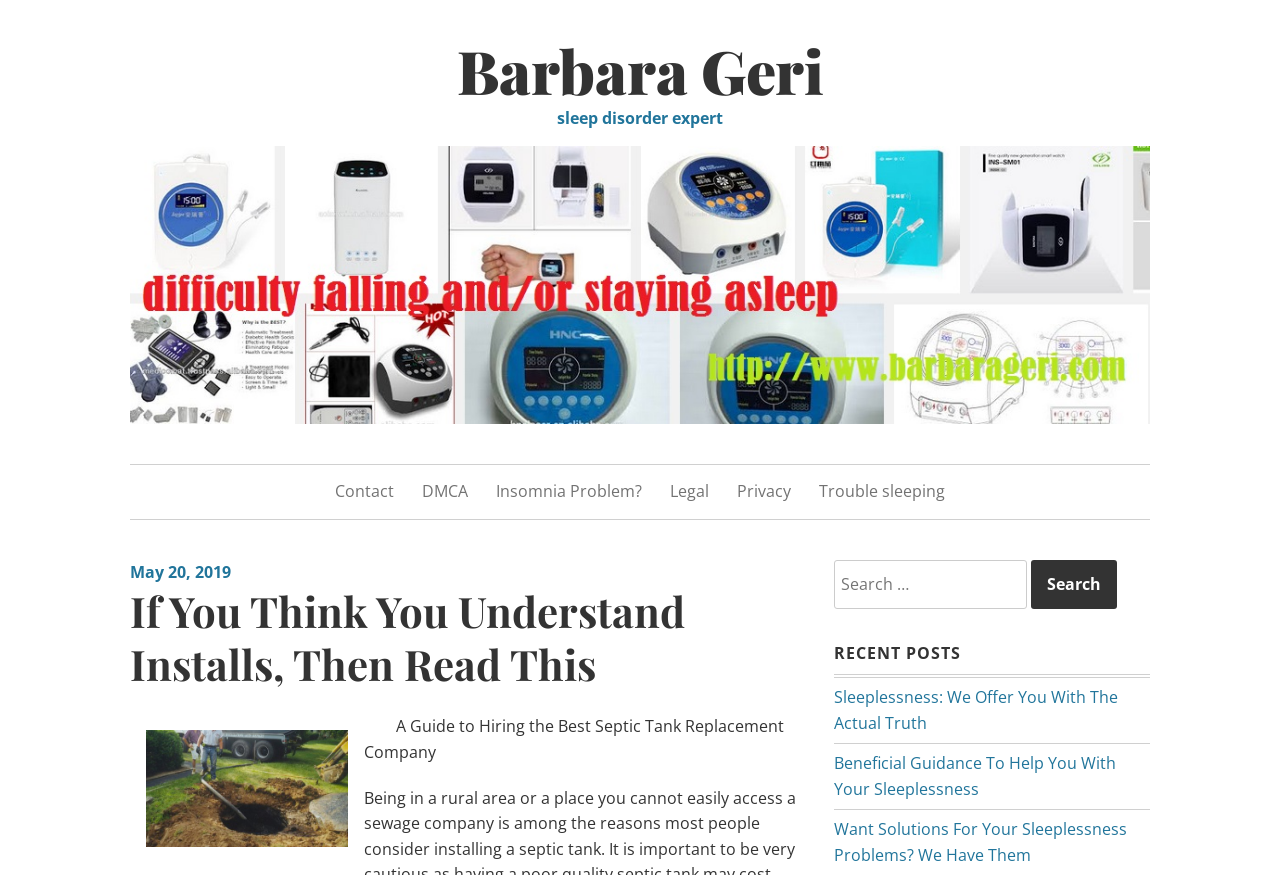Locate the bounding box coordinates of the element that needs to be clicked to carry out the instruction: "Search for something". The coordinates should be given as four float numbers ranging from 0 to 1, i.e., [left, top, right, bottom].

[0.652, 0.64, 0.802, 0.696]